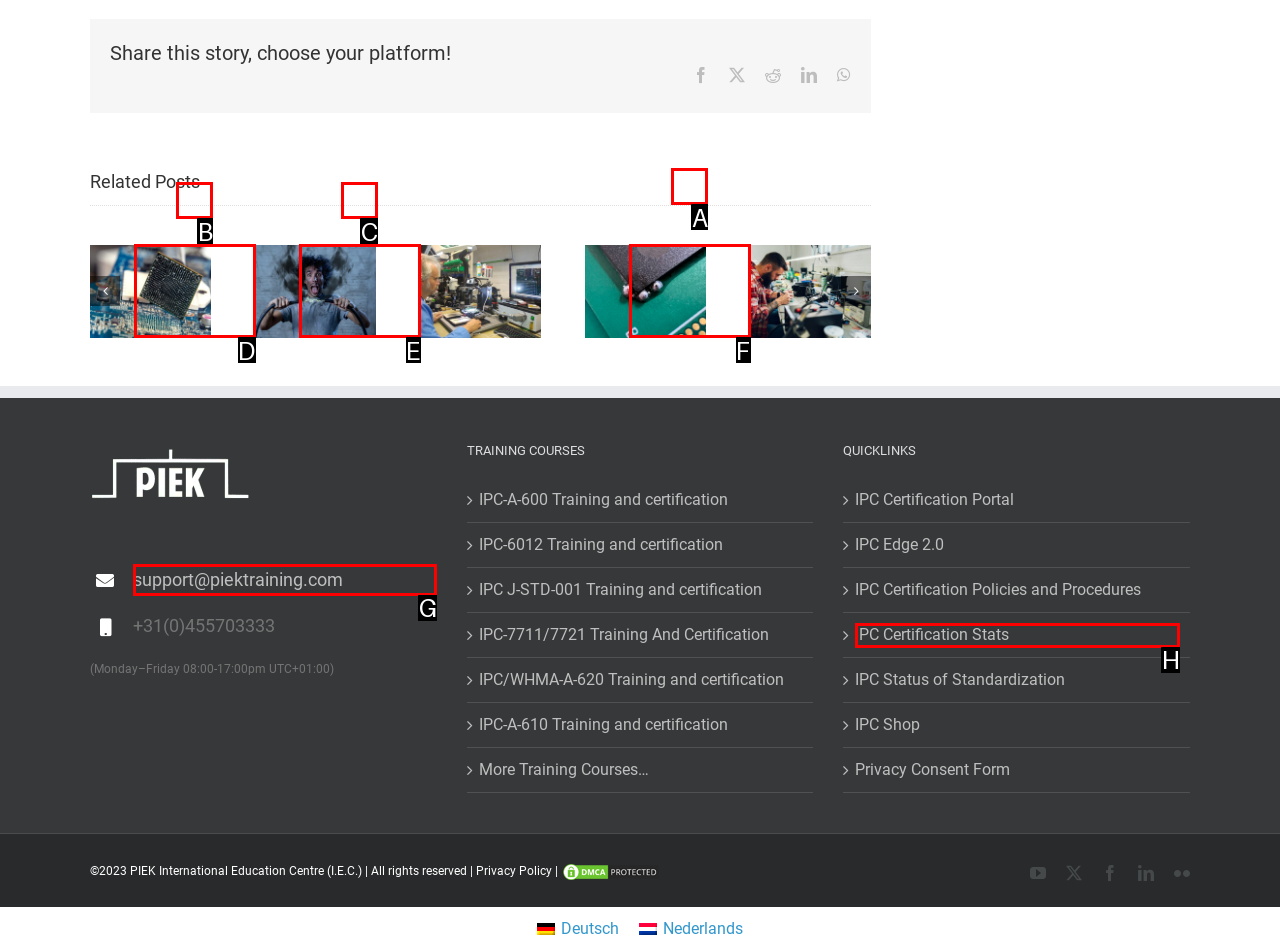From the options provided, determine which HTML element best fits the description: support@piektraining.com. Answer with the correct letter.

G